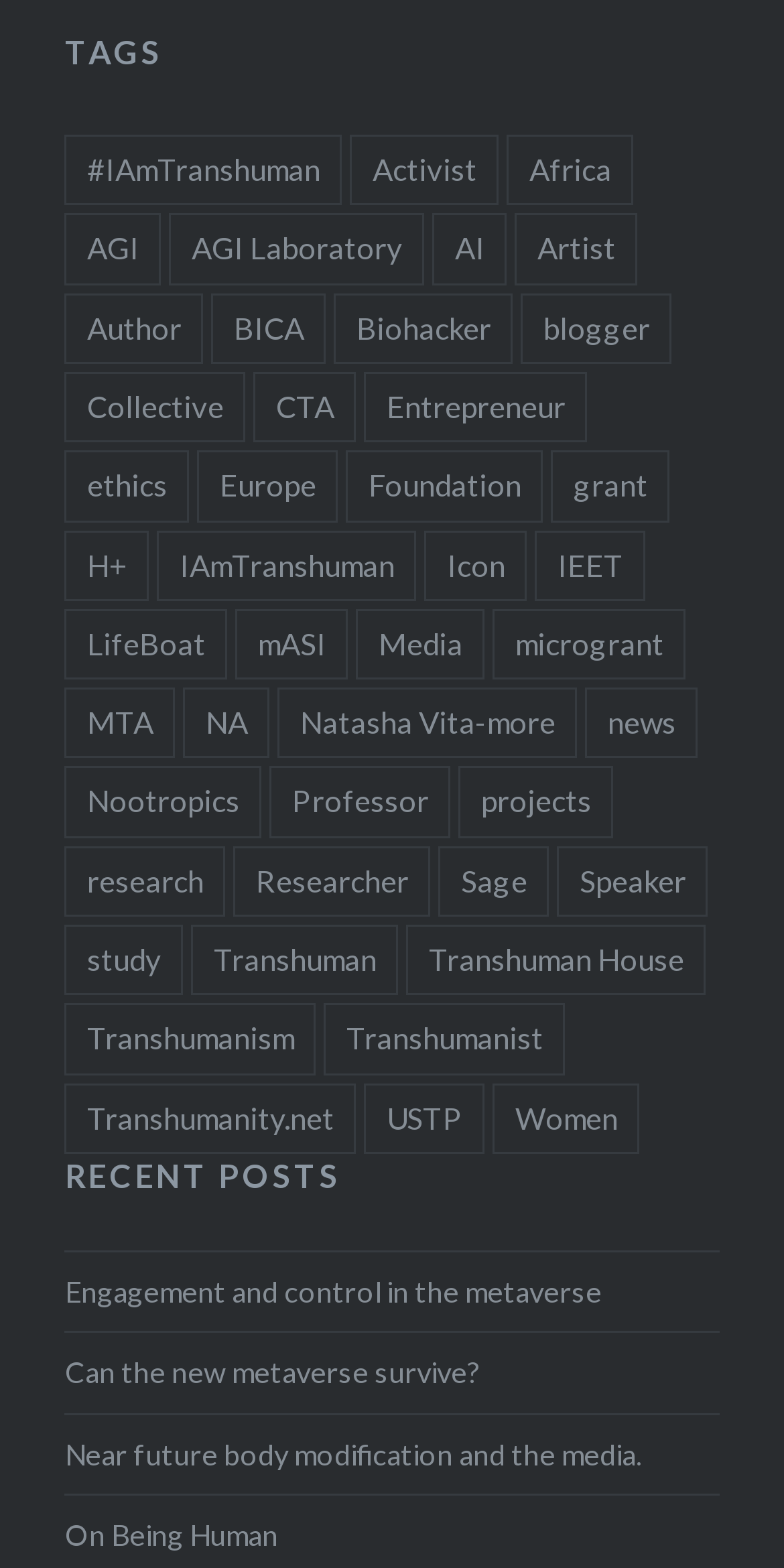Locate the coordinates of the bounding box for the clickable region that fulfills this instruction: "Explore the 'Author' category".

[0.083, 0.187, 0.26, 0.232]